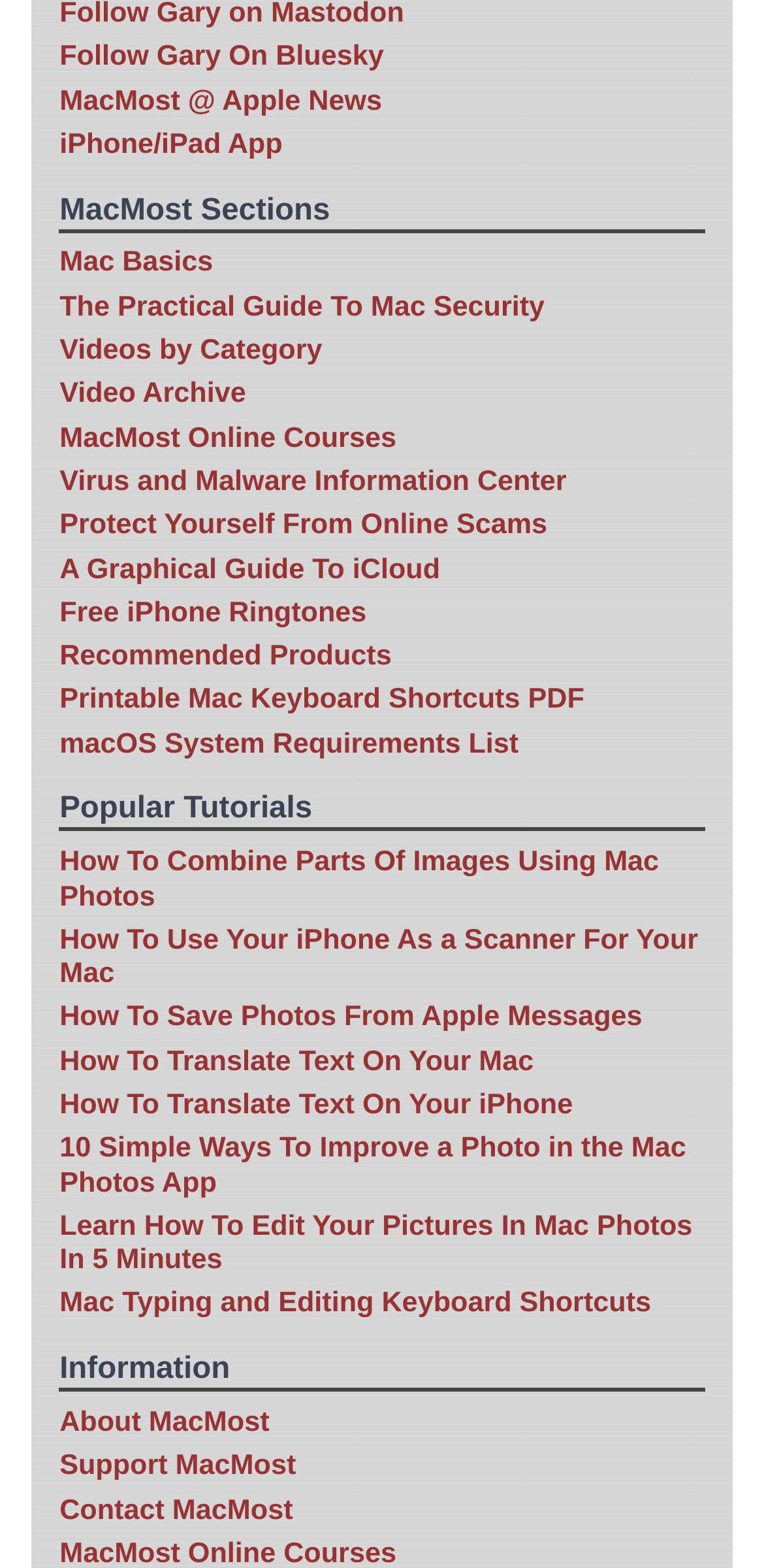How many headings are on the webpage?
Provide a detailed answer to the question, using the image to inform your response.

There are three heading elements on the webpage: 'MacMost Sections', 'Popular Tutorials', and 'Information'. These headings are used to categorize the links and content on the webpage.